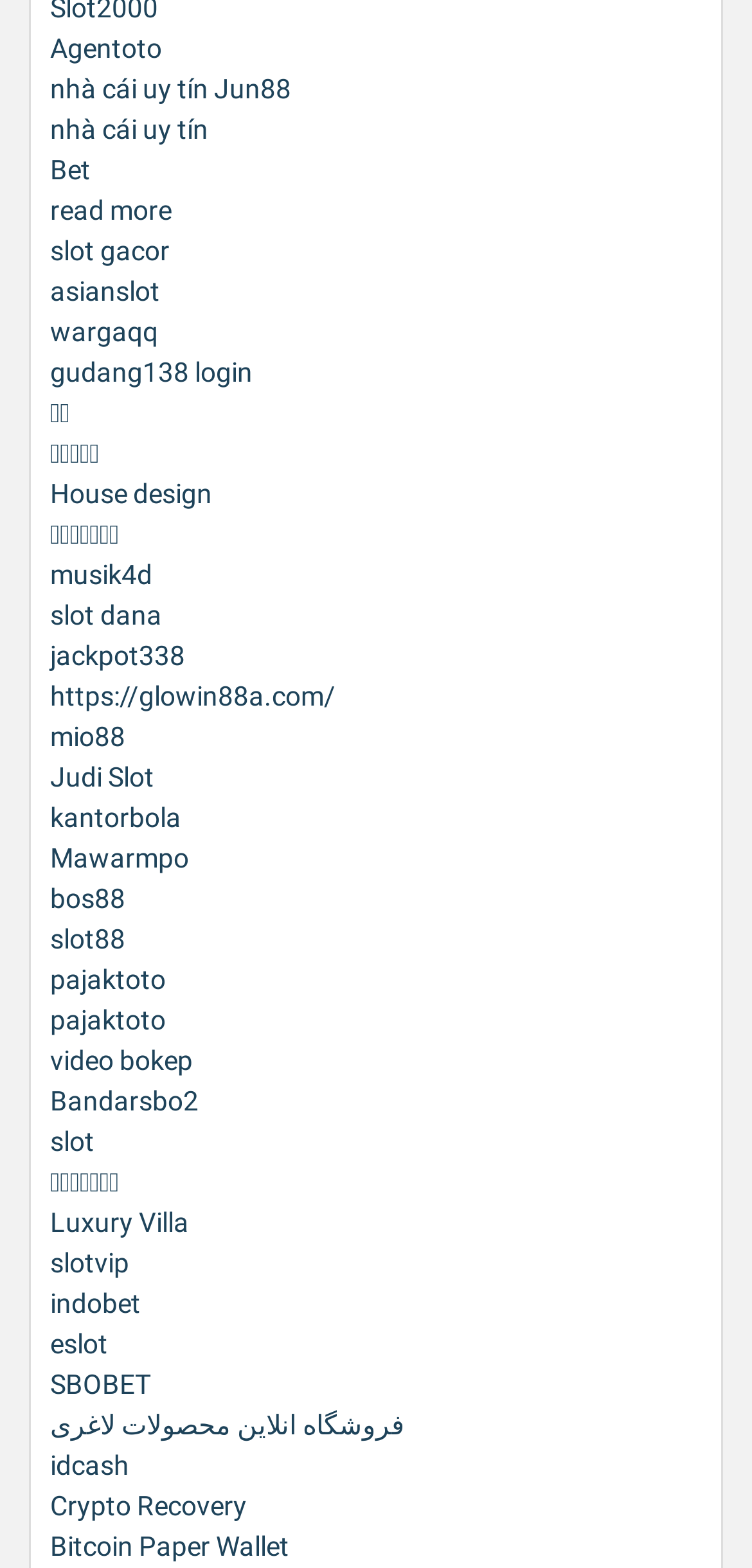Are there any links related to slot games? Based on the screenshot, please respond with a single word or phrase.

Yes